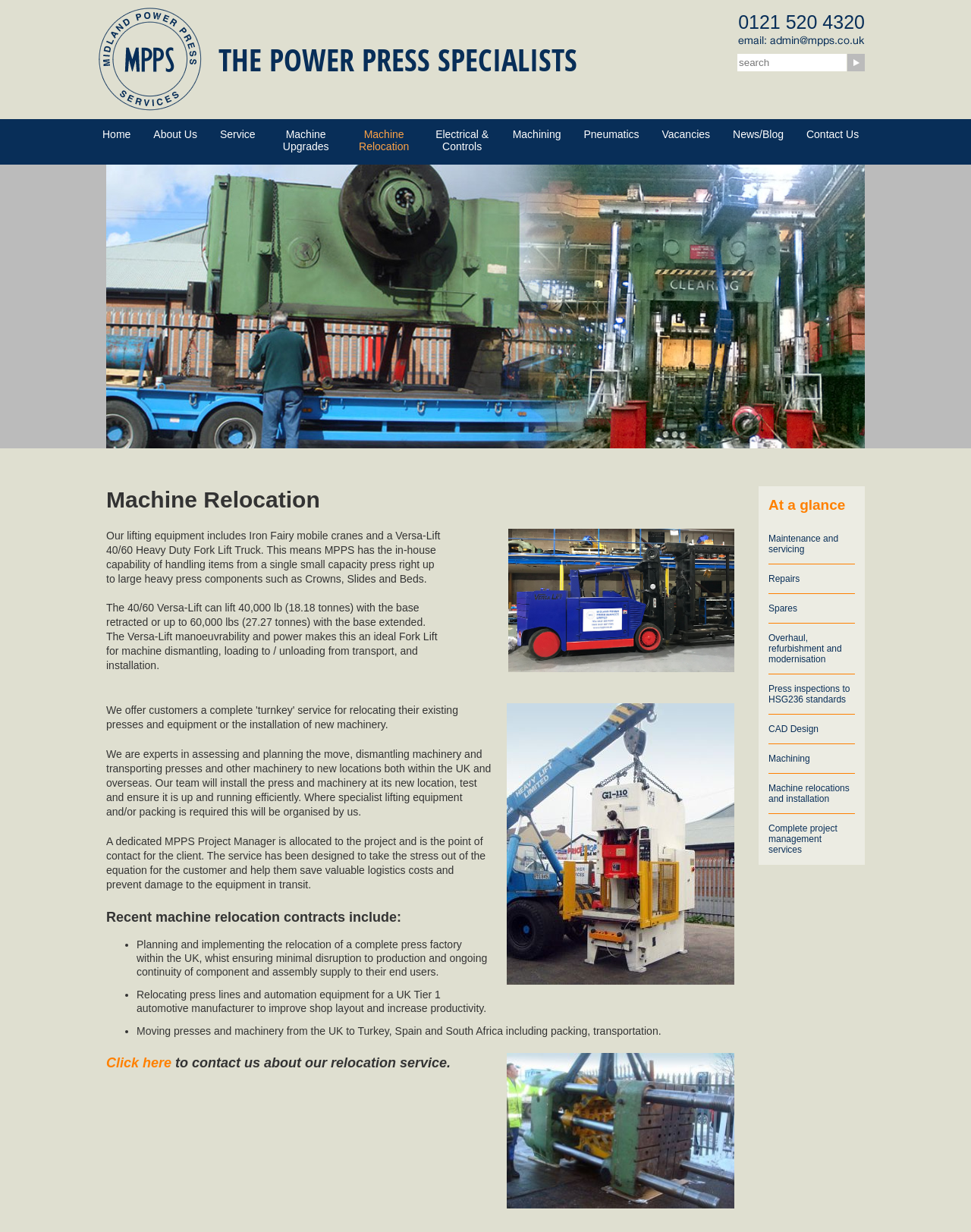What is the maximum weight the Versa-Lift 40/60 can lift?
From the image, provide a succinct answer in one word or a short phrase.

60,000 lbs